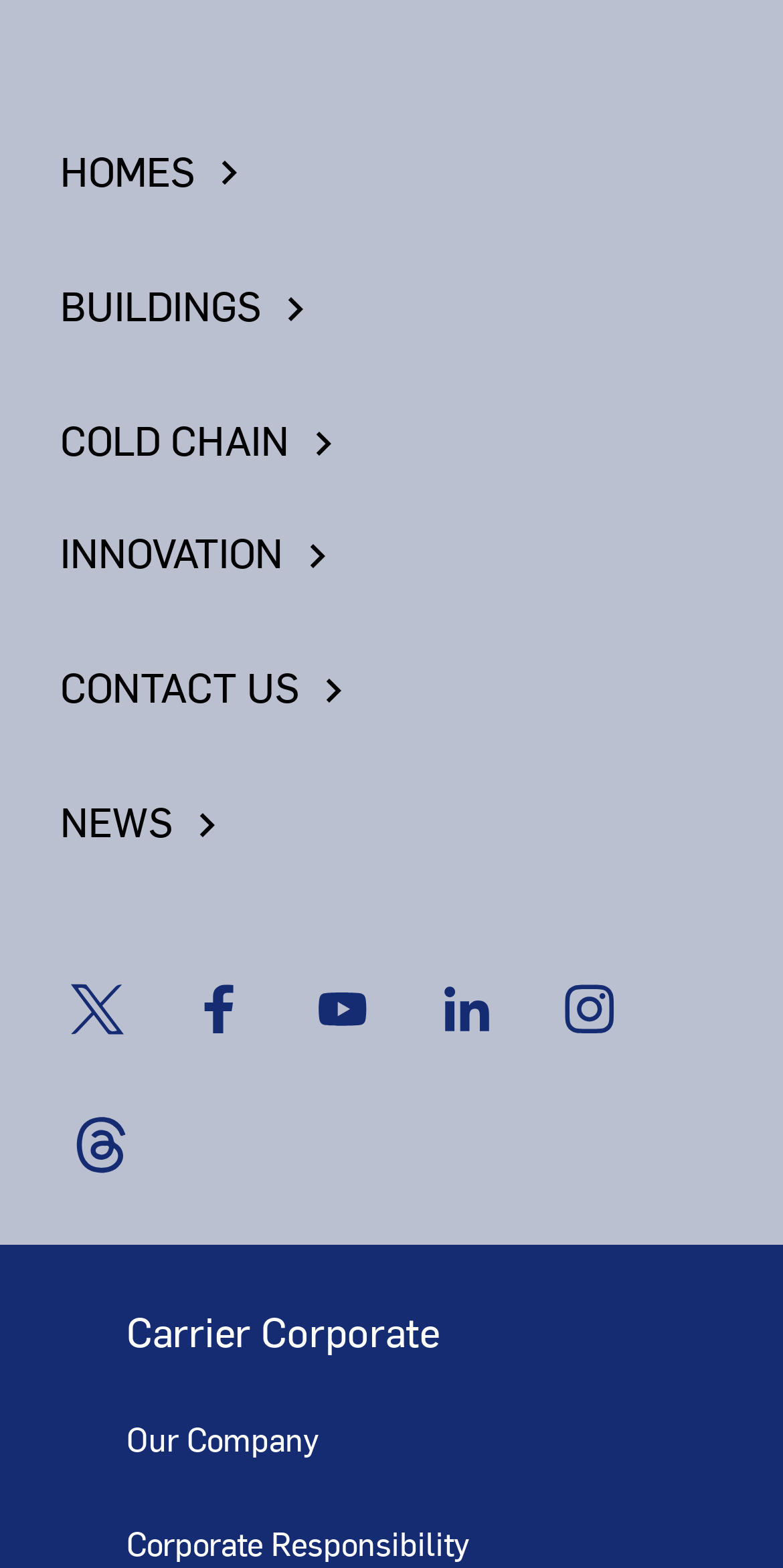Please reply with a single word or brief phrase to the question: 
How many social media links are there?

5